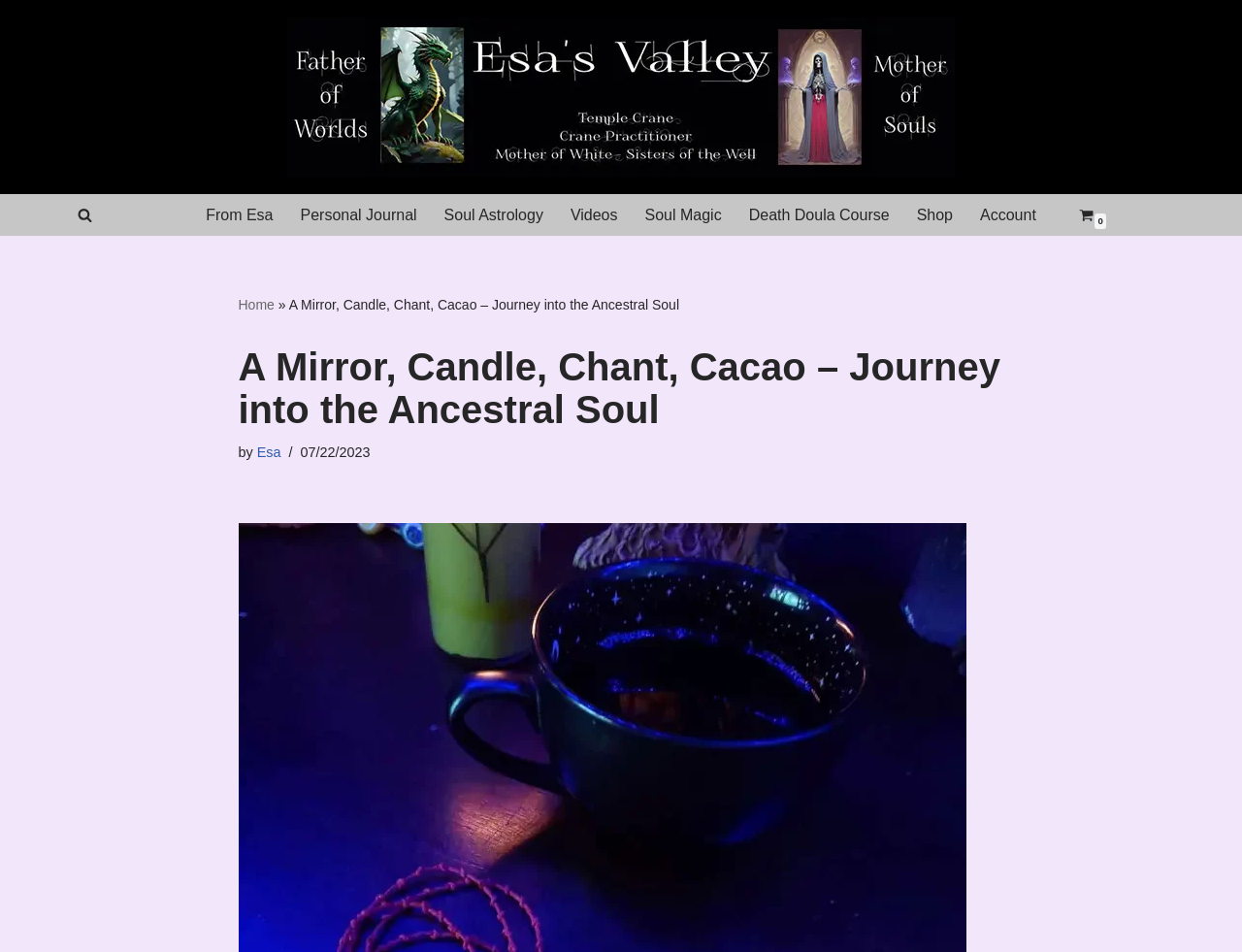Indicate the bounding box coordinates of the clickable region to achieve the following instruction: "Explore soul astrology."

[0.357, 0.212, 0.437, 0.239]